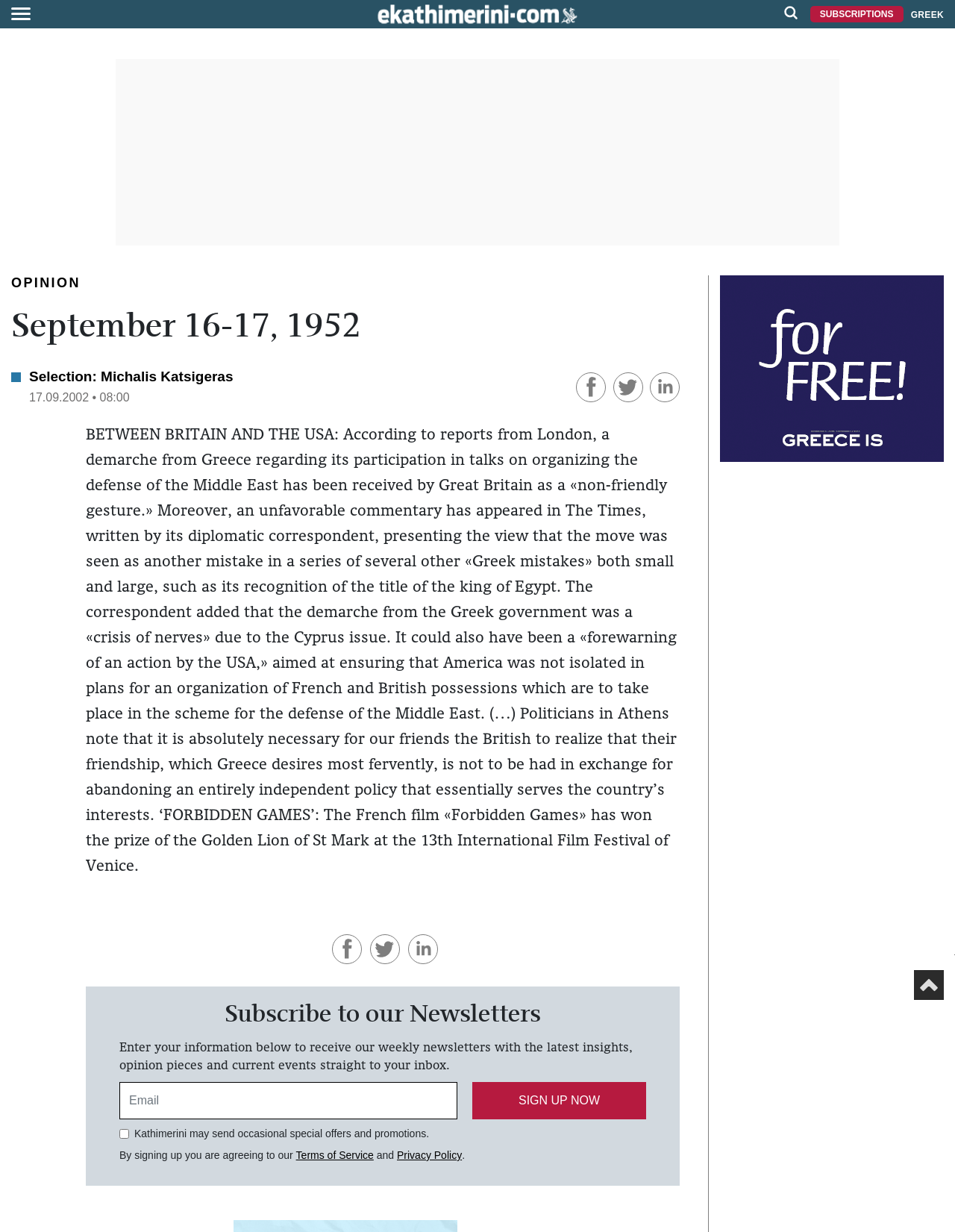Generate a thorough caption that explains the contents of the webpage.

This webpage appears to be a news article page from eKathimerini.com, dated September 16-17, 1952. At the top, there is a main logo on the left and a smaller image on the right. Below the logo, there are three links: "SUBSCRIPTIONS", "GREEK", and an empty link.

The main content of the page is an article with a heading "September 16-17, 1952" and a subheading "Selection: Michalis Katsigeras". The article is divided into two sections. The first section discusses the relationship between Britain and the USA, specifically a demarche from Greece regarding its participation in talks on organizing the defense of the Middle East. The second section is about a French film "Forbidden Games" that won the prize of the Golden Lion of St Mark at the 13th International Film Festival of Venice.

Below the article, there are three social media sharing links: "Κοινοποίηση στο facebook", "Share on Twitter", and "Share on Linkedin", each accompanied by an image. Further down, there is a section to subscribe to the website's newsletters, where users can enter their email address and agree to the terms of service and privacy policy.

On the right side of the page, there is an advertisement iframe. At the bottom of the page, there is a link with an arrow-top image, which likely takes the user back to the top of the page.